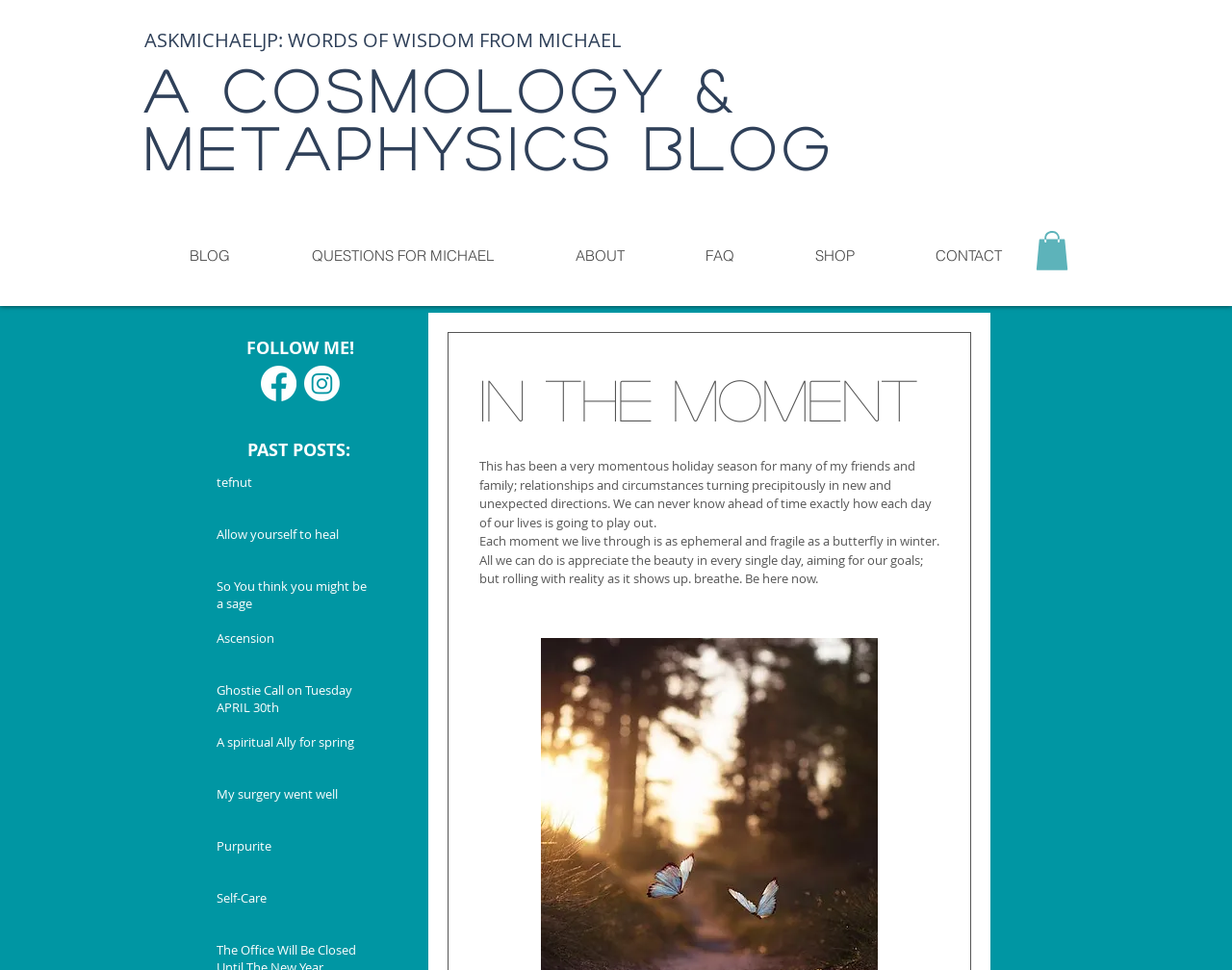Given the element description, predict the bounding box coordinates in the format (top-left x, top-left y, bottom-right x, bottom-right y). Make sure all values are between 0 and 1. Here is the element description: ABOUT

[0.434, 0.239, 0.539, 0.288]